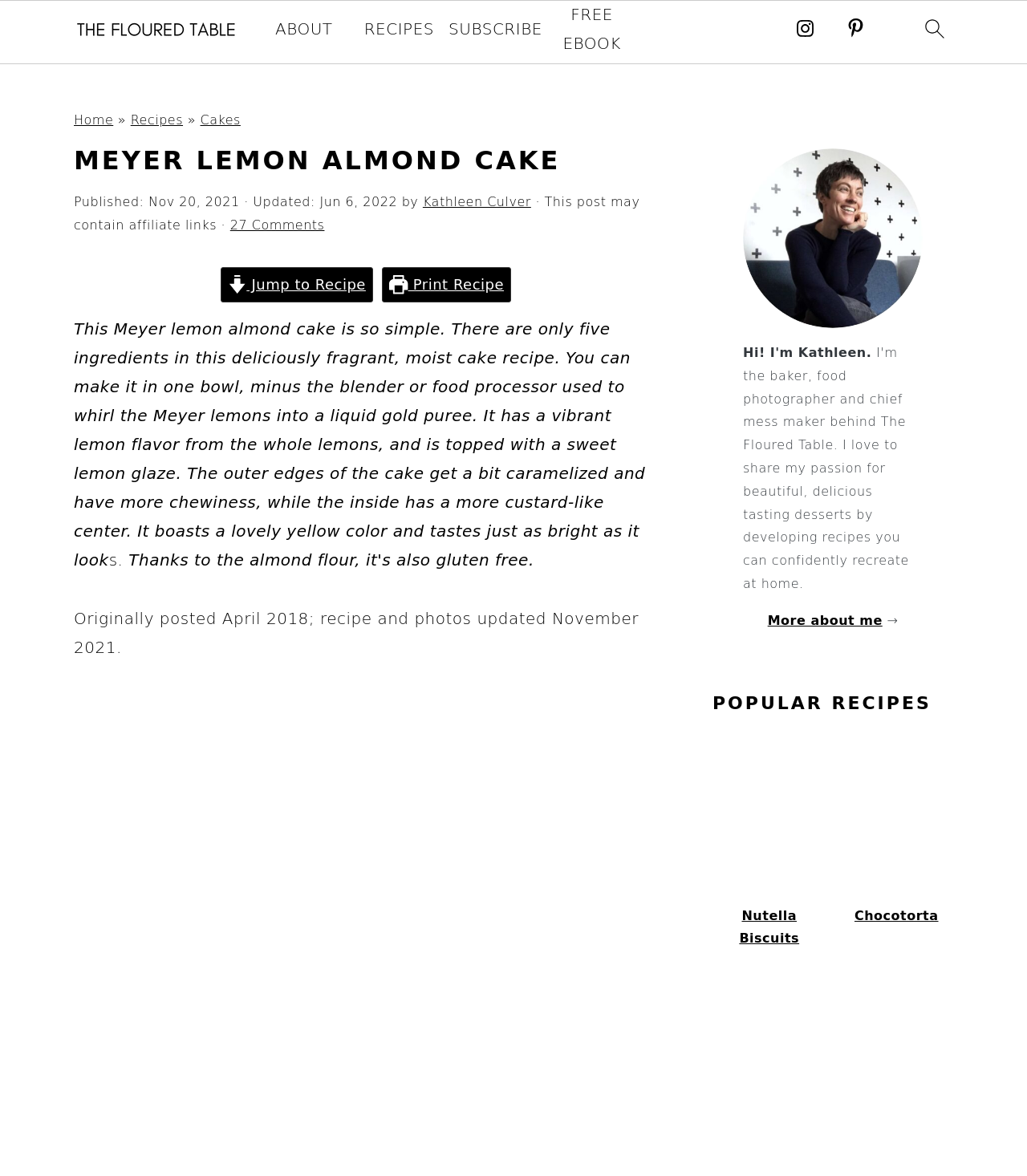Reply to the question with a single word or phrase:
What is the author of the recipe?

Kathleen Culver